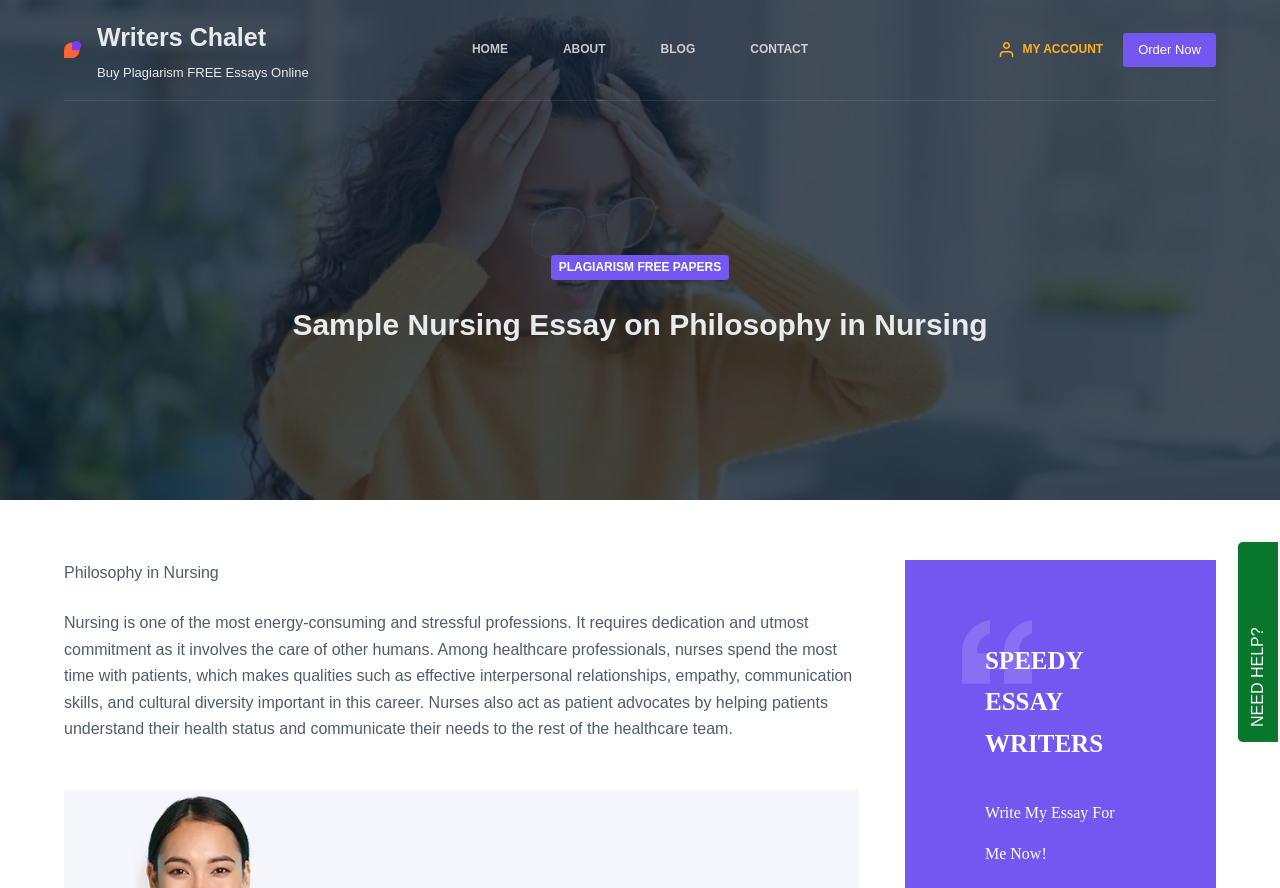Determine the bounding box coordinates of the region to click in order to accomplish the following instruction: "Click on the 'writerschalet' logo". Provide the coordinates as four float numbers between 0 and 1, specifically [left, top, right, bottom].

[0.05, 0.047, 0.063, 0.066]